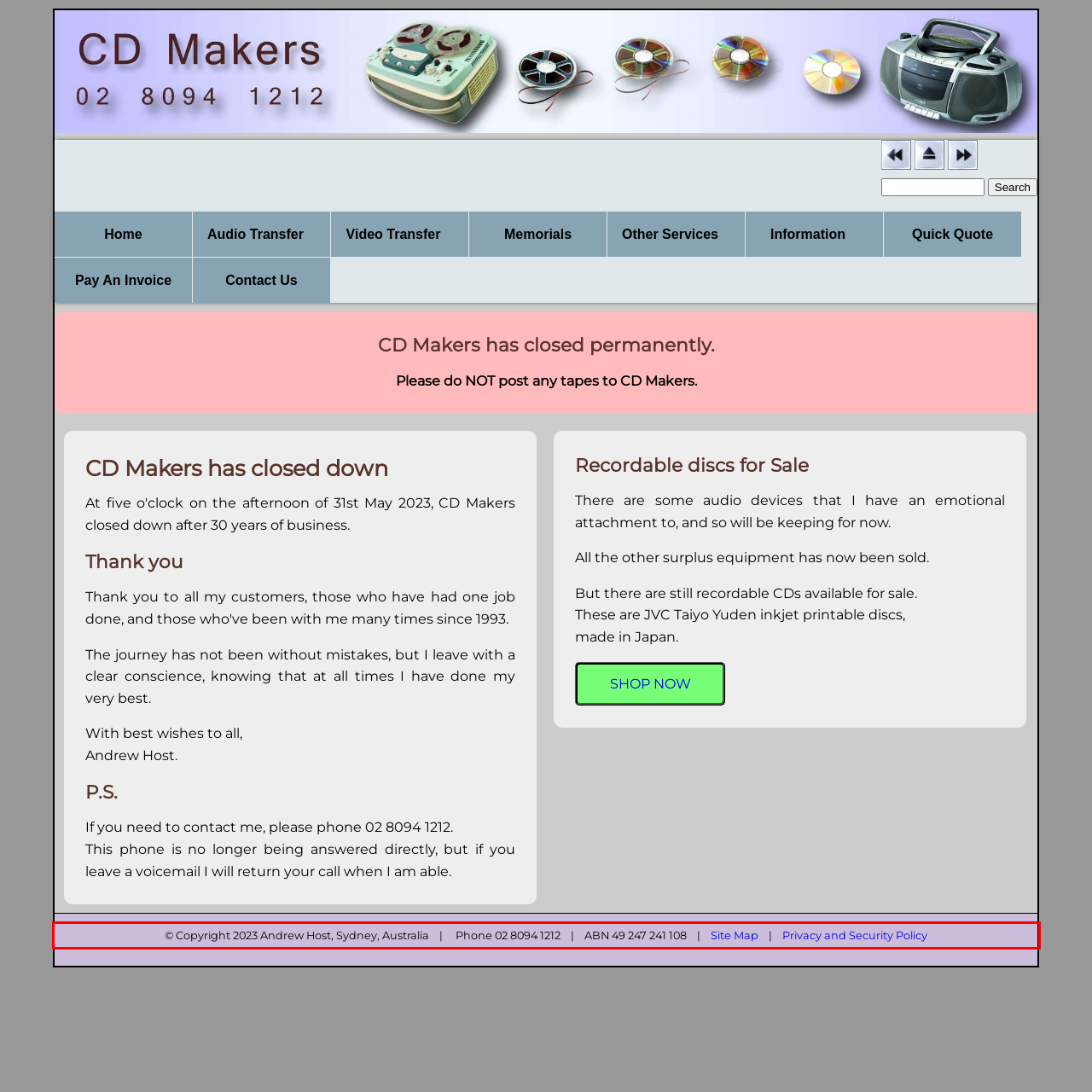You are provided with a screenshot of a webpage featuring a red rectangle bounding box. Extract the text content within this red bounding box using OCR.

© Copyright 2023 Andrew Host, Sydney, Australia | Phone 02 8094 1212 | ABN 49 247 241 108 | Site Map | Privacy and Security Policy